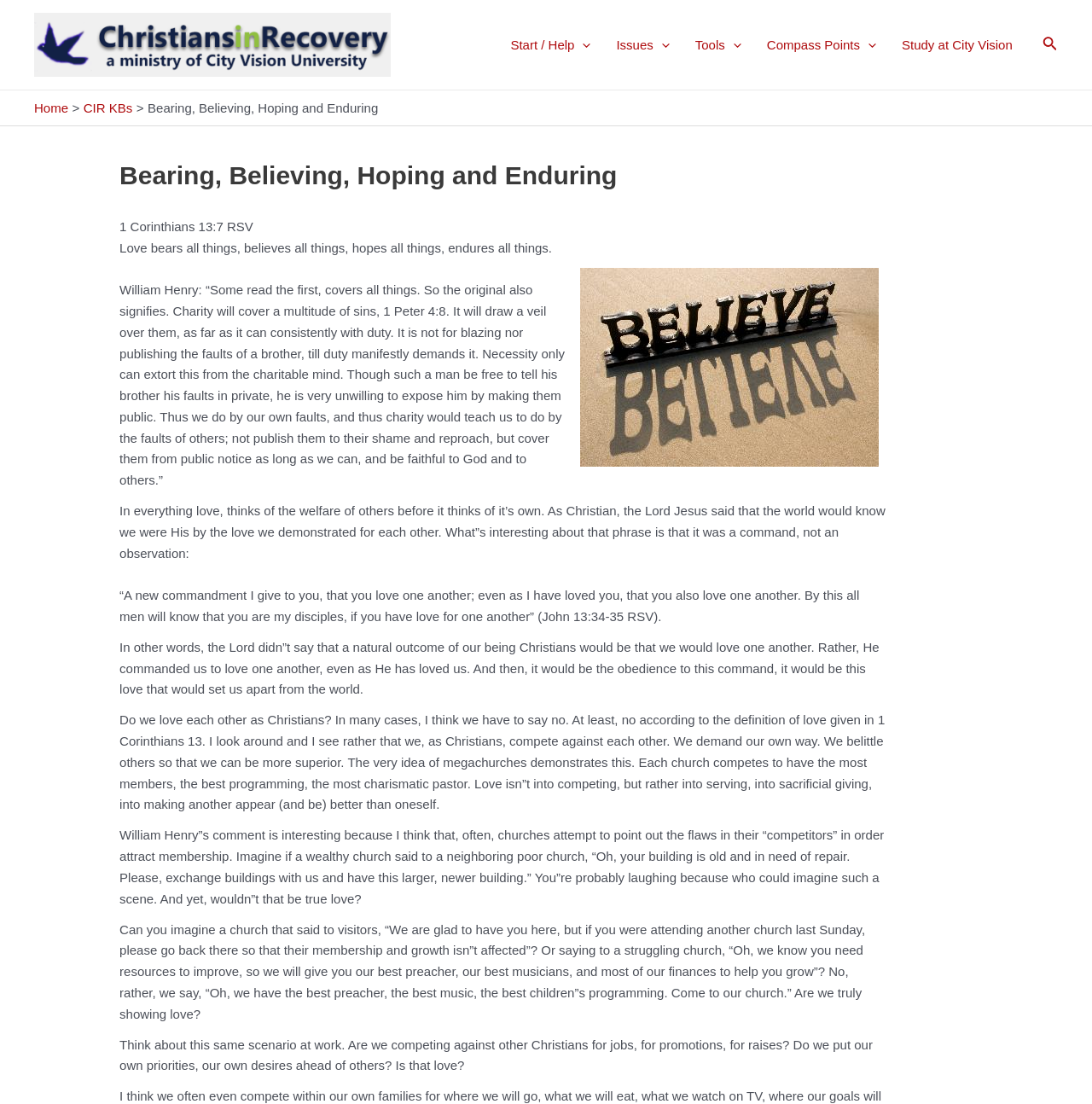Given the element description, predict the bounding box coordinates in the format (top-left x, top-left y, bottom-right x, bottom-right y). Make sure all values are between 0 and 1. Here is the element description: Privacy Policy

None